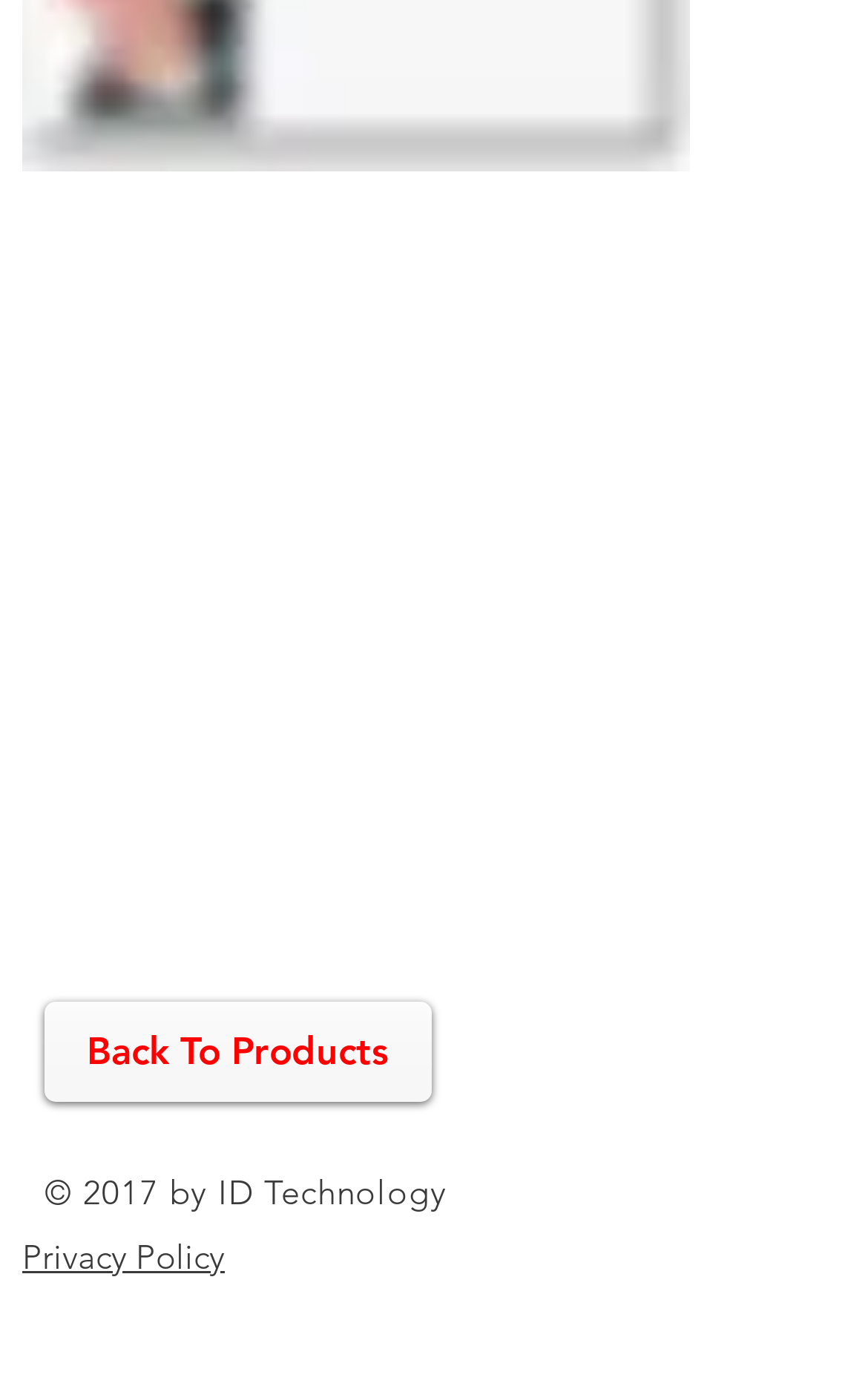Please use the details from the image to answer the following question comprehensively:
What social media platform is represented by the grey circle icon?

The list element 'Social Bar' contains a link element 'Facebook - Grey Circle', indicating that the grey circle icon represents Facebook.